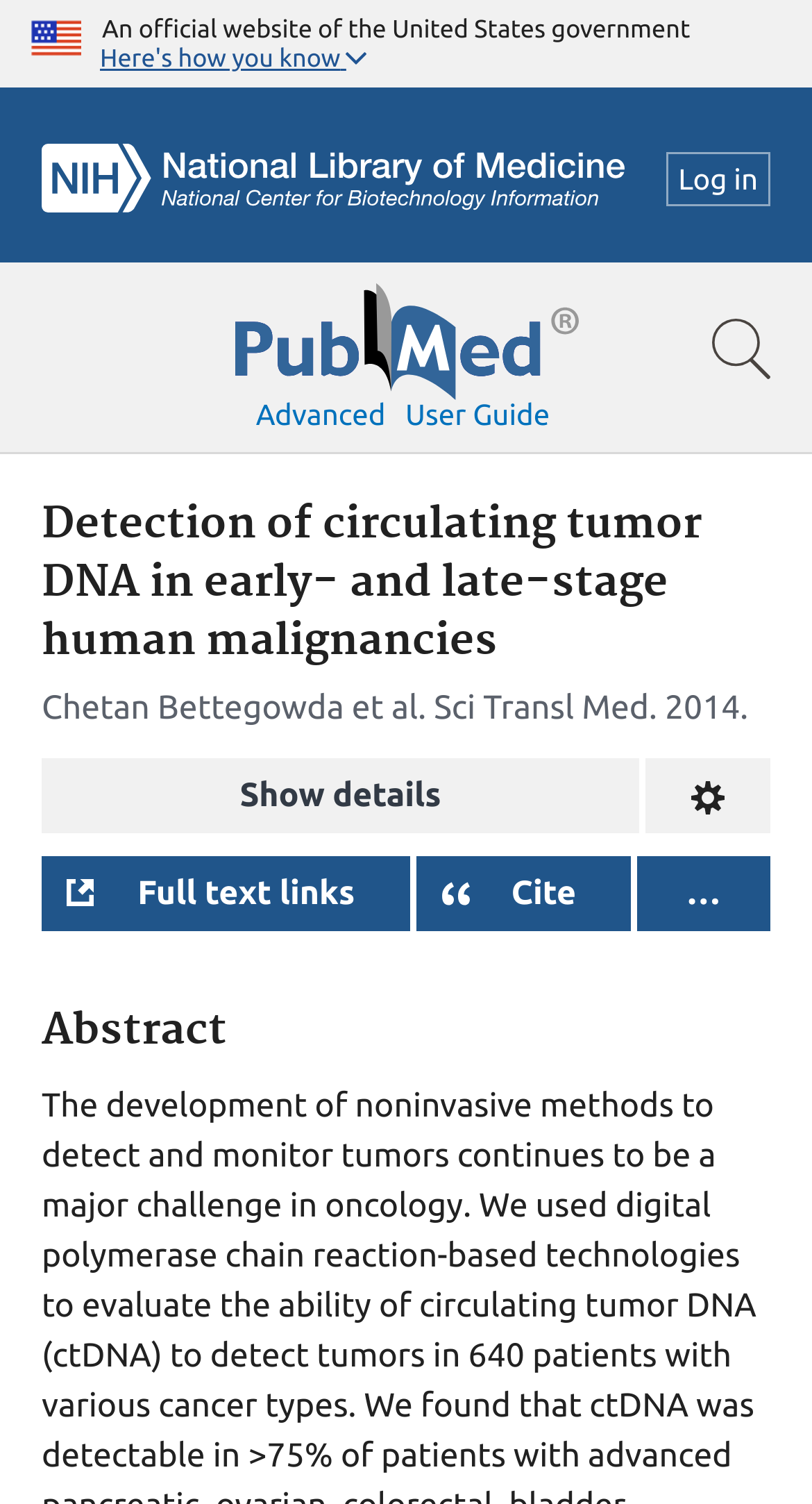What is the name of the government website?
Answer the question based on the image using a single word or a brief phrase.

U.S. government